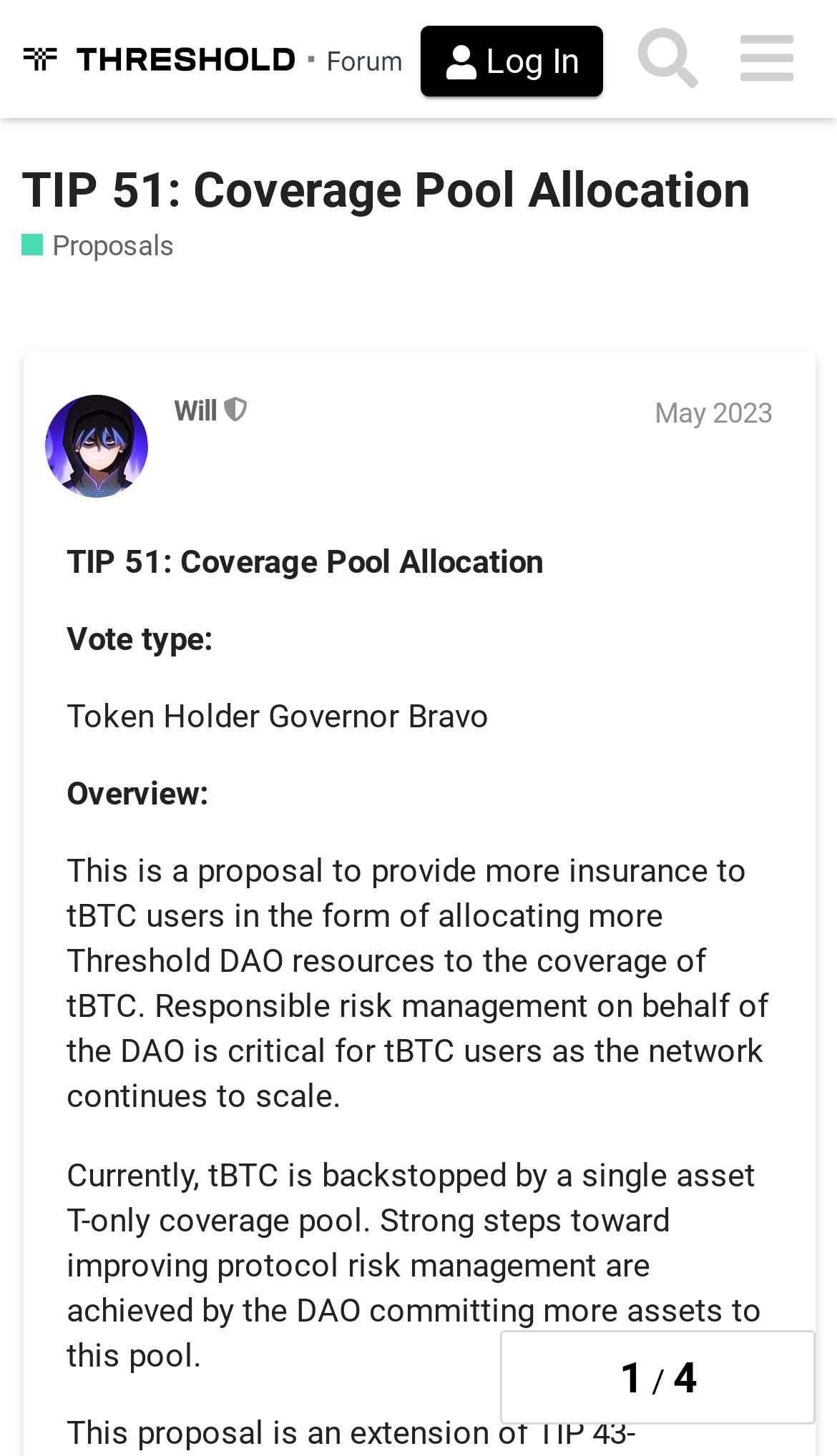Please identify the bounding box coordinates of the element I need to click to follow this instruction: "Click the Threshold Network logo".

[0.026, 0.014, 0.485, 0.067]